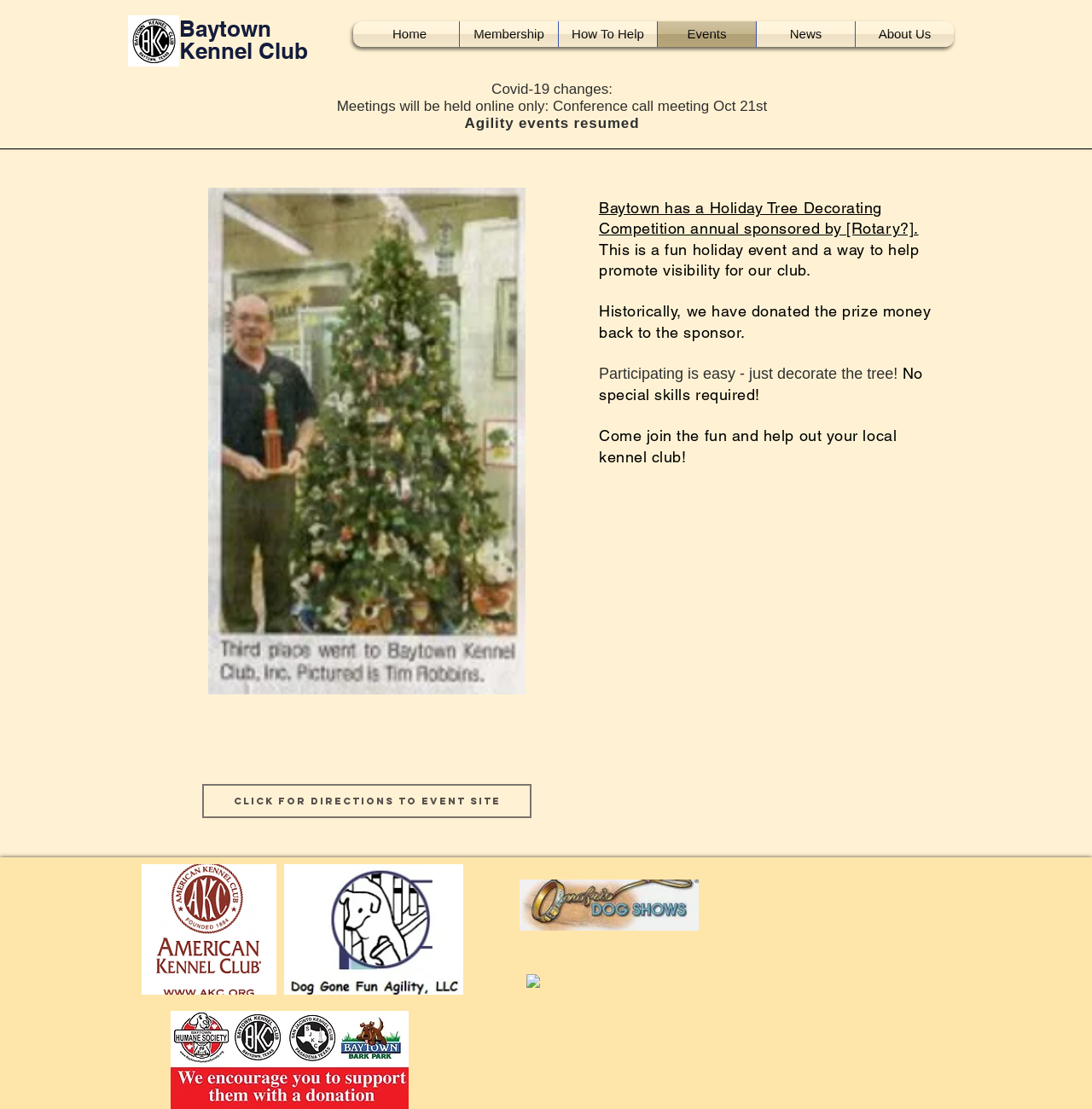Where is the event site located?
Answer the question with as much detail as you can, using the image as a reference.

I found a link element with the text 'CLICK FOR DIRECTIONS TO EVENT SITE', which suggests that clicking on this link will provide directions to the event site.